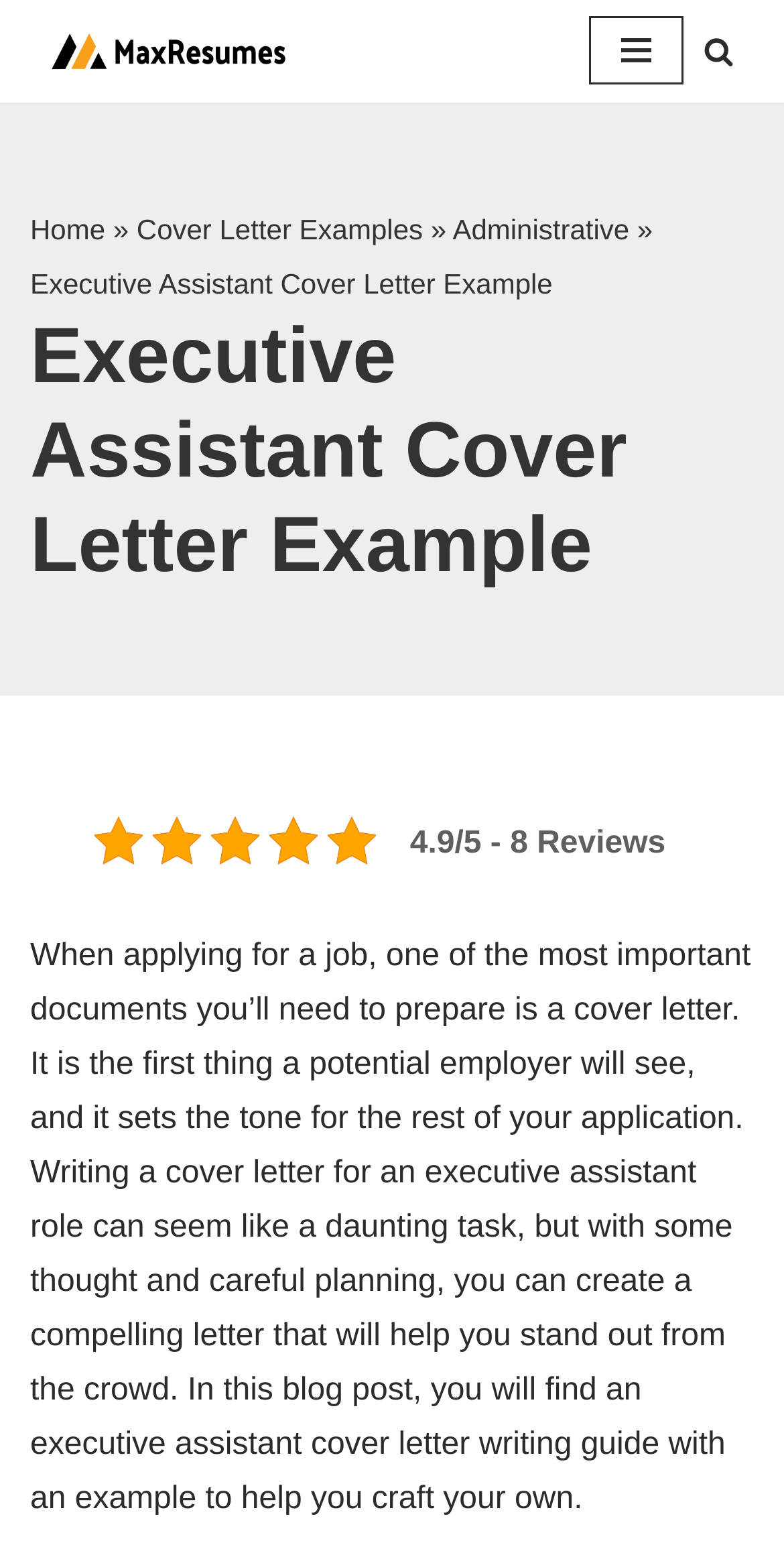Identify and provide the bounding box for the element described by: "Home".

[0.038, 0.137, 0.134, 0.158]